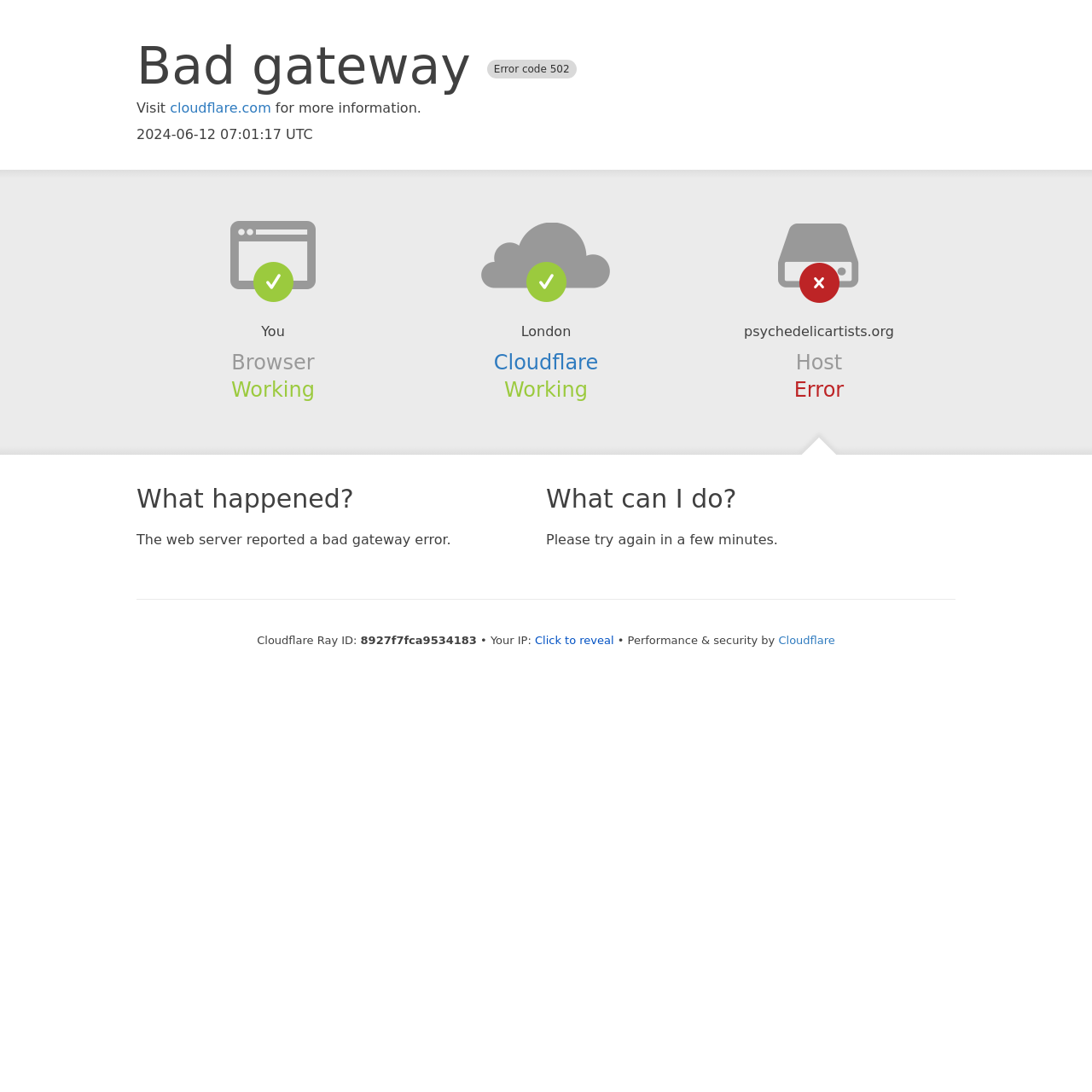Identify the bounding box for the UI element specified in this description: "Cloudflare". The coordinates must be four float numbers between 0 and 1, formatted as [left, top, right, bottom].

[0.452, 0.321, 0.548, 0.343]